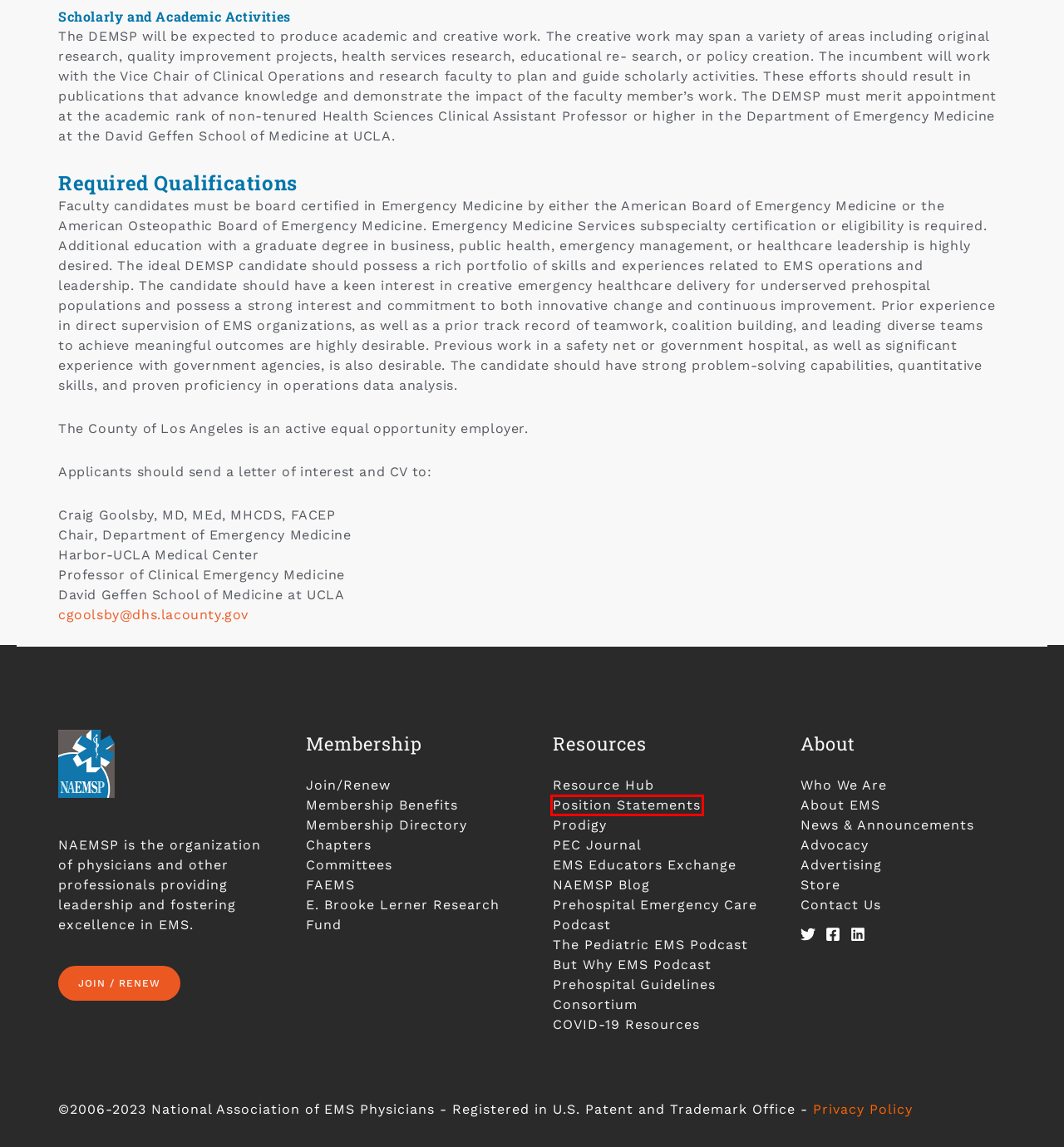You have a screenshot of a webpage with a red rectangle bounding box around an element. Identify the best matching webpage description for the new page that appears after clicking the element in the bounding box. The descriptions are:
A. FAEMS - NAEMSP
B. Position Statements - NAEMSP
C. Search Resources - NAEMSP
D. Contact - NAEMSP
E. Who We Are - NAEMSP
F. Privacy Policy - NAEMSP
G. NAEMSP Prodigy Library - NAEMSP
H. Committees - NAEMSP

B